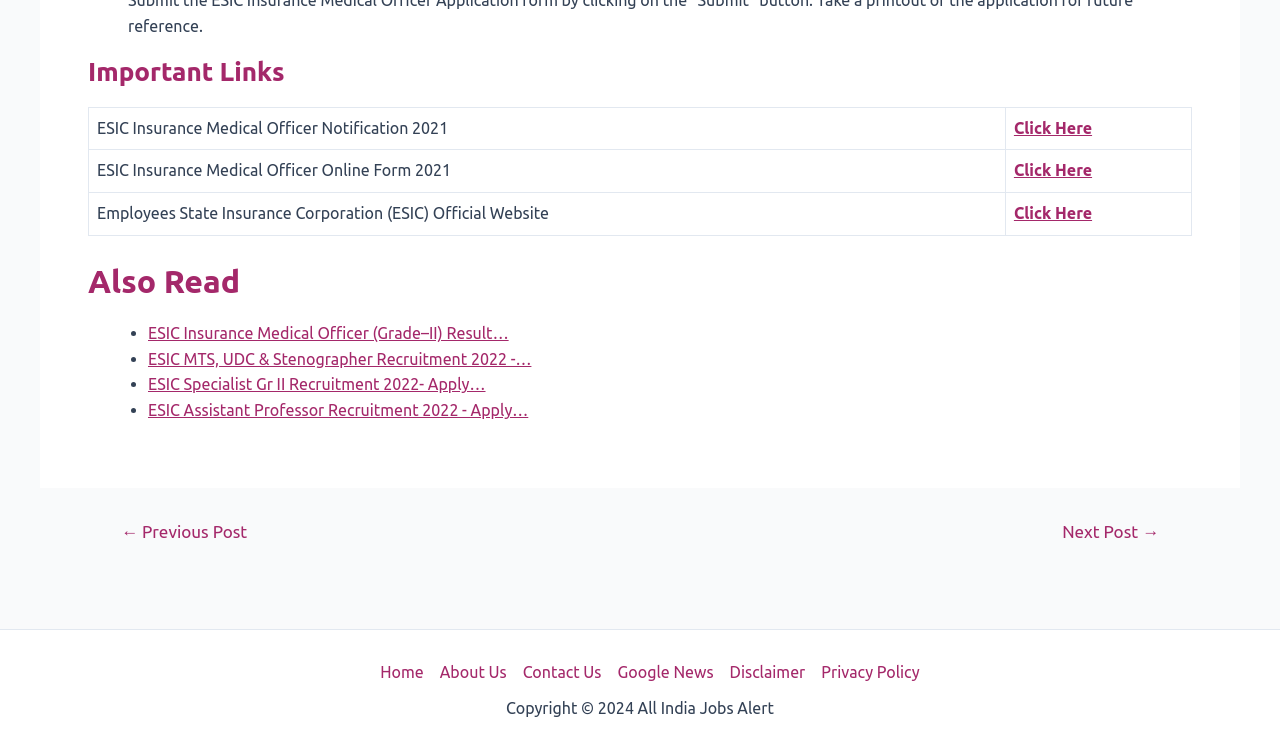Locate the coordinates of the bounding box for the clickable region that fulfills this instruction: "Visit Employees State Insurance Corporation (ESIC) Official Website".

[0.792, 0.275, 0.853, 0.3]